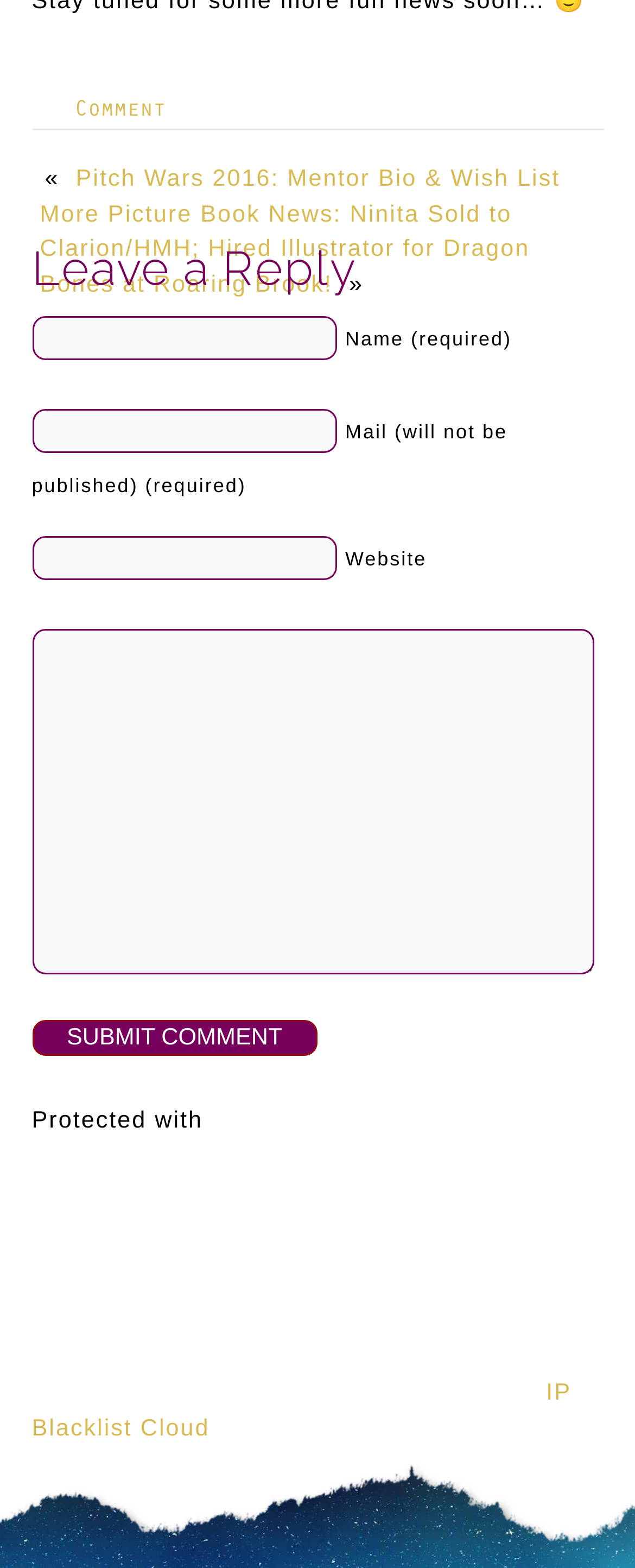Find the bounding box coordinates of the element's region that should be clicked in order to follow the given instruction: "Submit your comment". The coordinates should consist of four float numbers between 0 and 1, i.e., [left, top, right, bottom].

[0.05, 0.65, 0.5, 0.673]